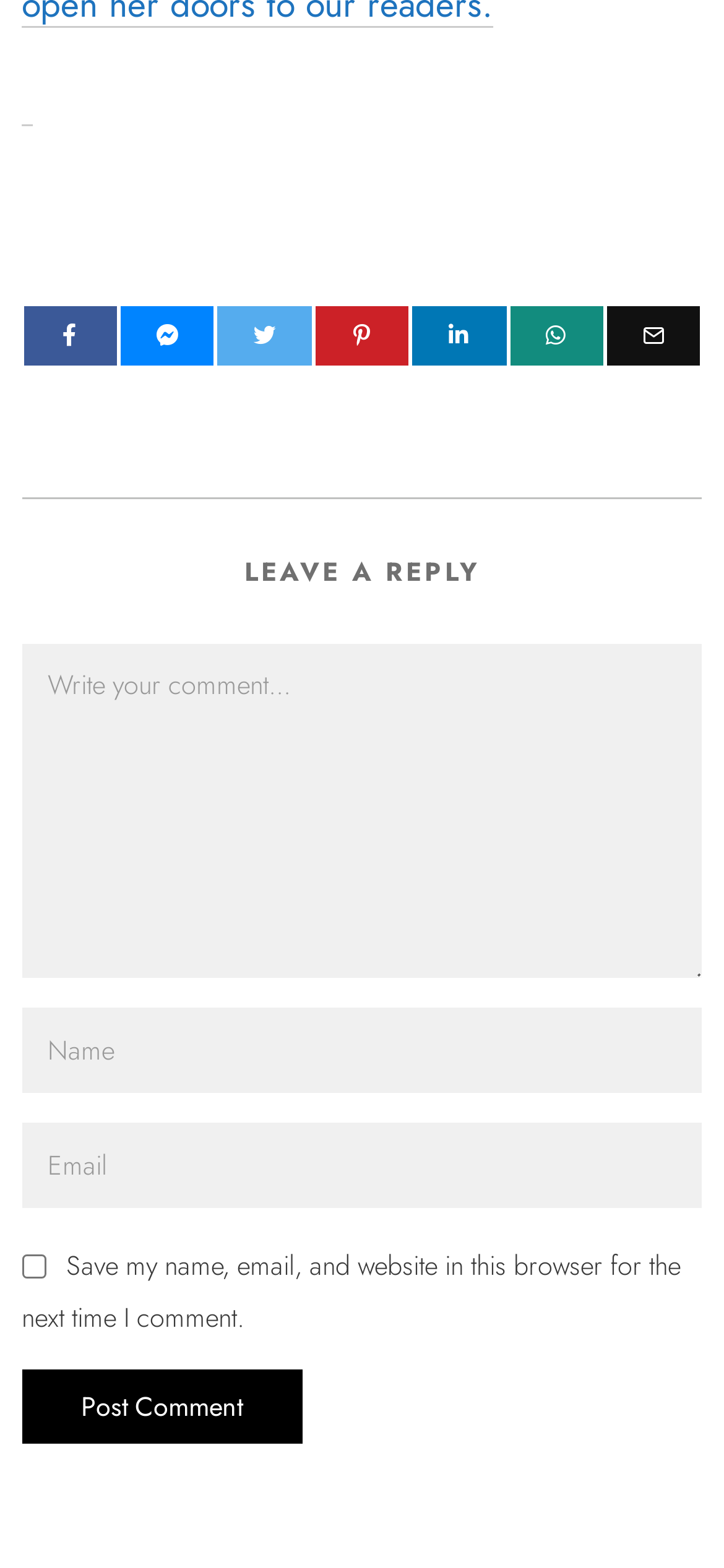Identify the bounding box coordinates necessary to click and complete the given instruction: "Check the save checkbox".

[0.03, 0.8, 0.063, 0.815]